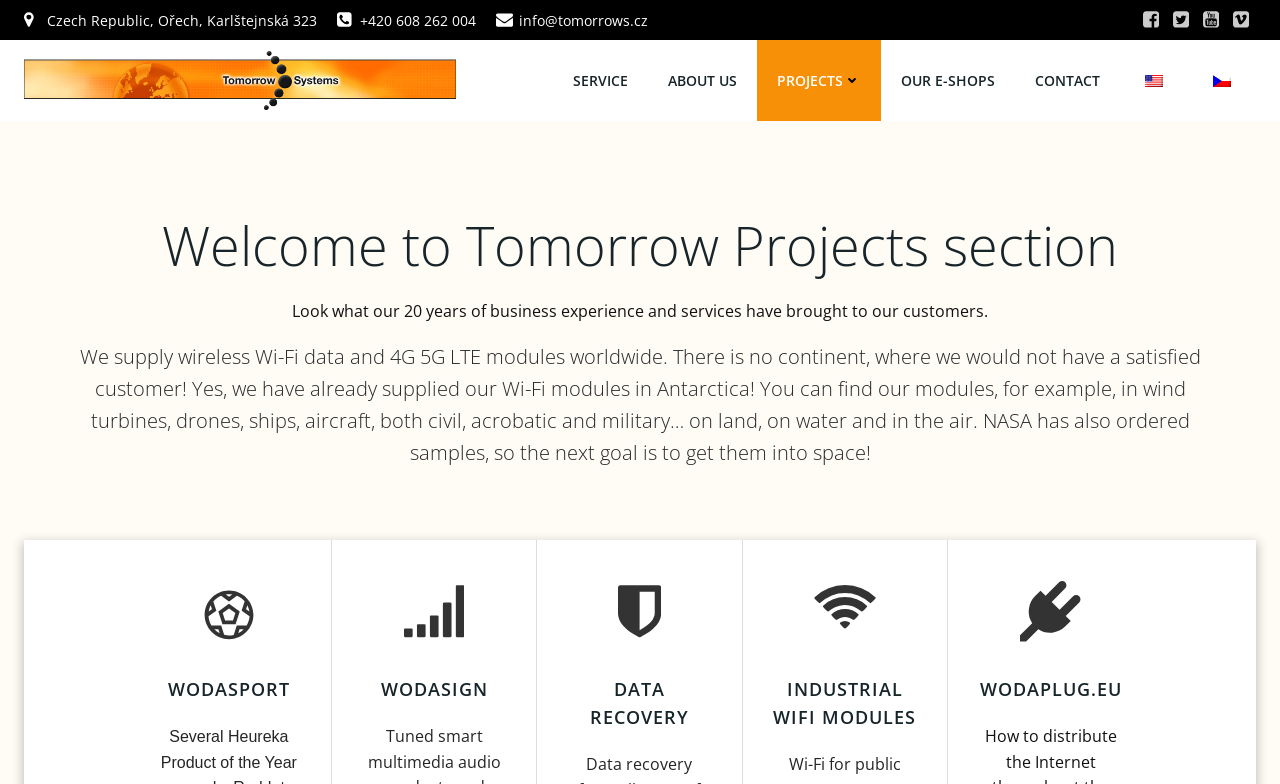Determine the bounding box coordinates of the clickable element to achieve the following action: 'Select academic year'. Provide the coordinates as four float values between 0 and 1, formatted as [left, top, right, bottom].

None